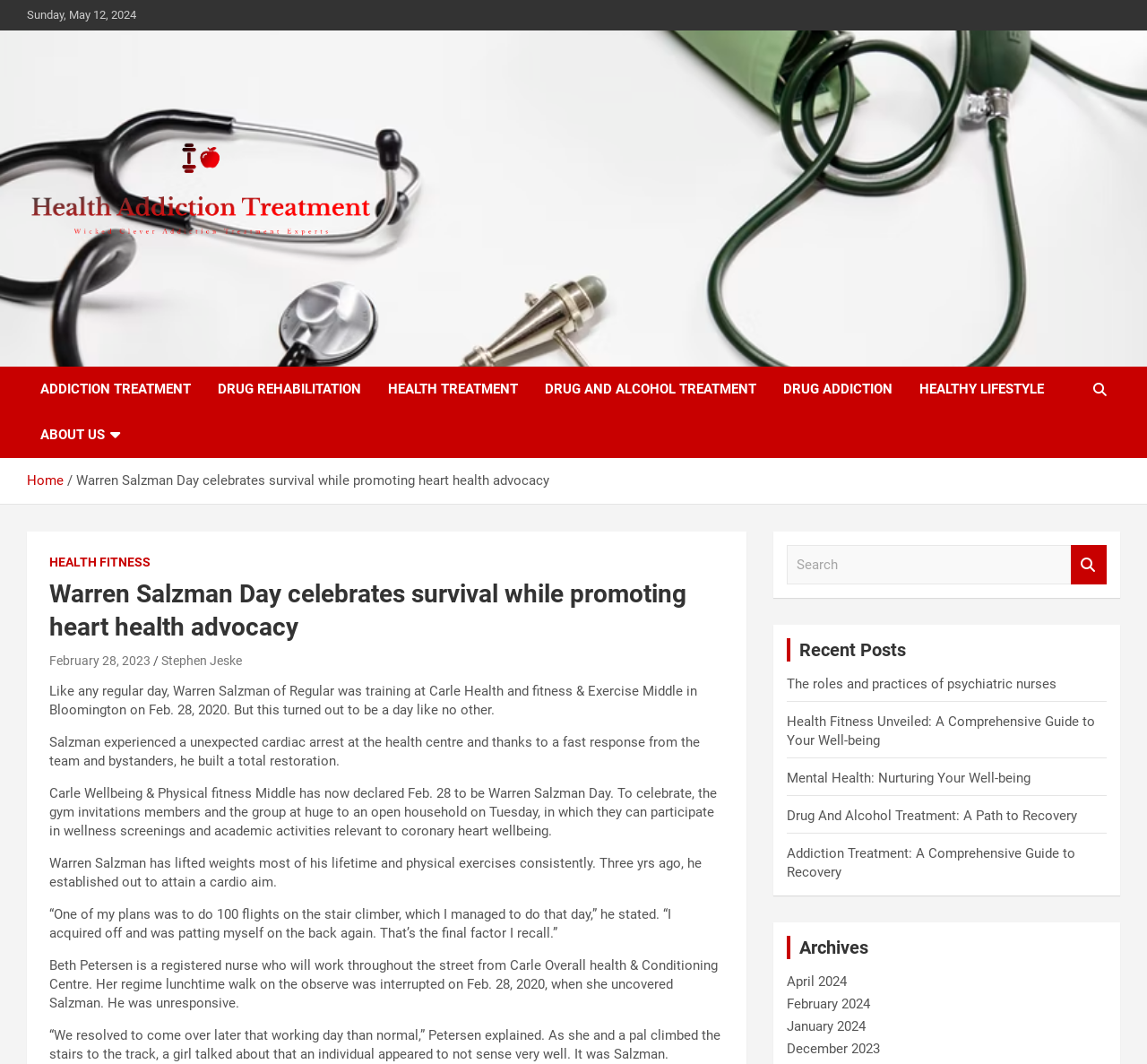Explain in detail what is displayed on the webpage.

The webpage is dedicated to celebrating Warren Salzman Day, which promotes heart health advocacy. At the top, there is a date "Sunday, May 12, 2024" and a link to "Health Addiction Treatment" accompanied by an image. Below this, there is a heading "Health Addiction Treatment" with a link to the same title.

The main content of the webpage is divided into sections. The first section has a series of links to different topics, including "ADDICTION TREATMENT", "DRUG REHABILITATION", "HEALTH TREATMENT", and more. These links are positioned horizontally, taking up the entire width of the page.

Below this section, there is a navigation menu with breadcrumbs, including a link to "Home" and a text "Warren Salzman Day celebrates survival while promoting heart health advocacy". This is followed by a header with a heading "Warren Salzman Day celebrates survival while promoting heart health advocacy" and links to "February 28, 2023" and "Stephen Jeske".

The main article begins with a series of paragraphs describing Warren Salzman's experience of having a cardiac arrest at Carle Health and Fitness Center and his subsequent recovery. The article is divided into several sections, each describing a different aspect of Salzman's story.

To the right of the main article, there is a search box with a button and a heading "Recent Posts" above it. Below the search box, there are several links to recent posts, including "The roles and practices of psychiatric nurses", "Health Fitness Unveiled: A Comprehensive Guide to Your Well-being", and more.

At the bottom of the page, there is a section with a heading "Archives" and links to different months, including "April 2024", "February 2024", and more.